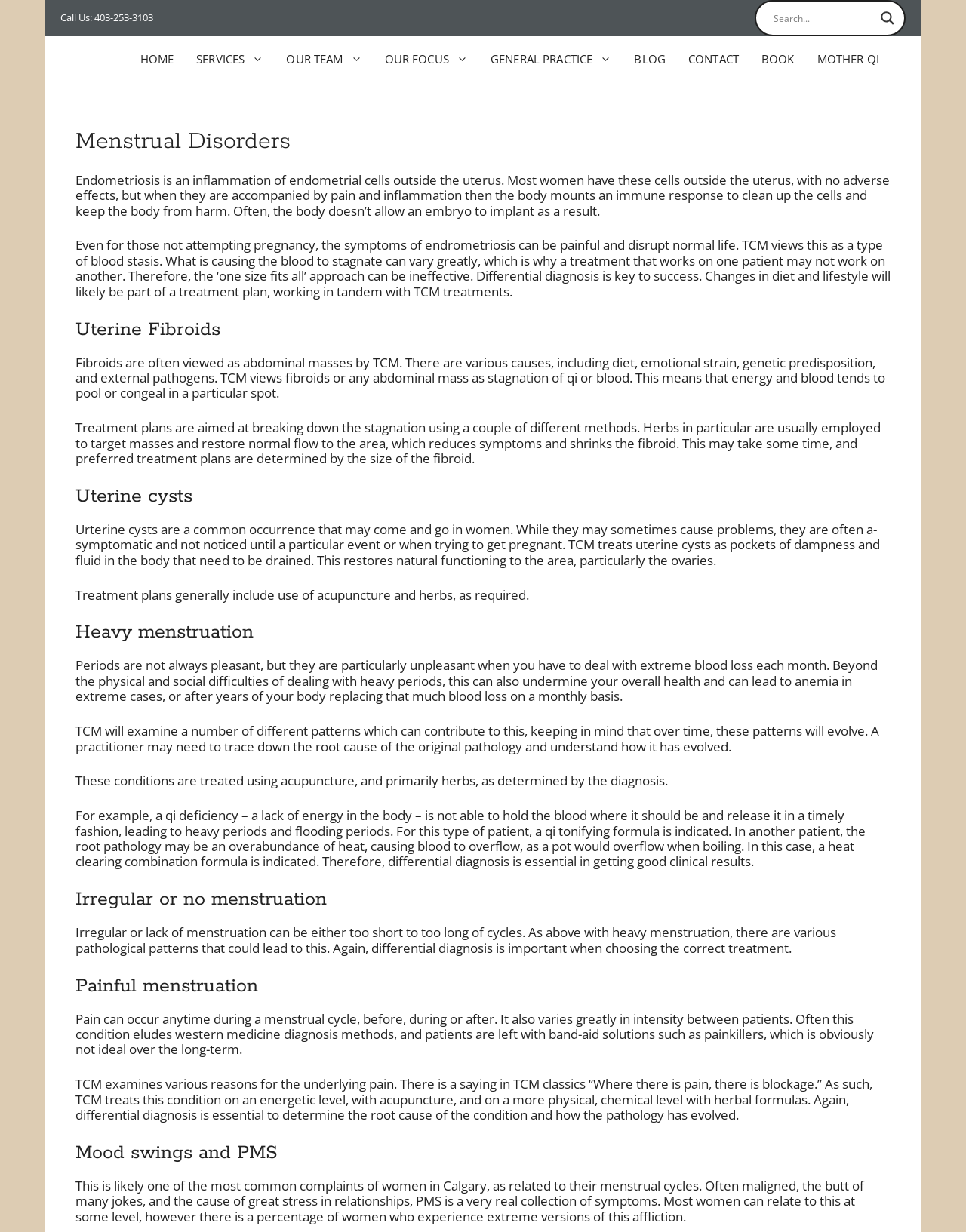Determine the bounding box coordinates for the area that needs to be clicked to fulfill this task: "Go to the HOME page". The coordinates must be given as four float numbers between 0 and 1, i.e., [left, top, right, bottom].

[0.133, 0.029, 0.192, 0.066]